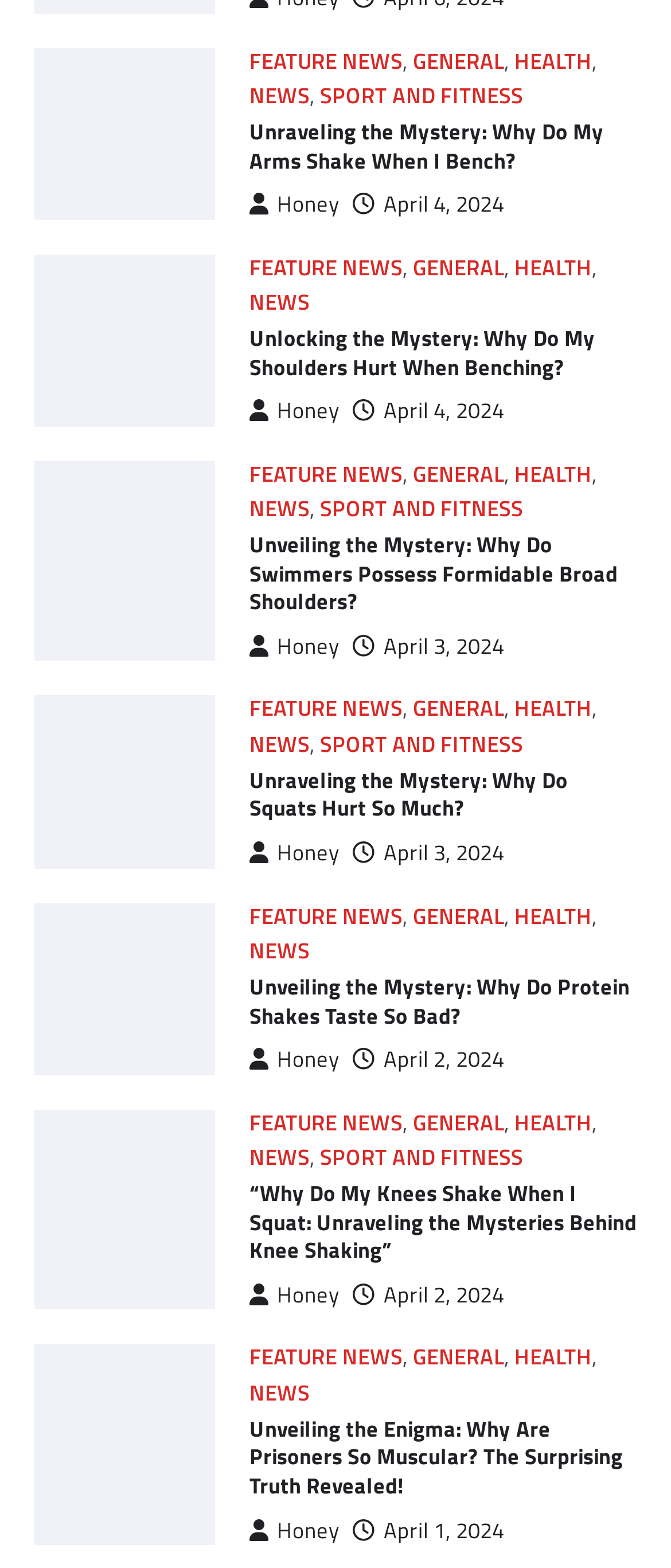What is the date of the latest article?
Please answer the question with a detailed response using the information from the screenshot.

I looked at the dates associated with each article and found that the latest article was published on April 4, 2024.